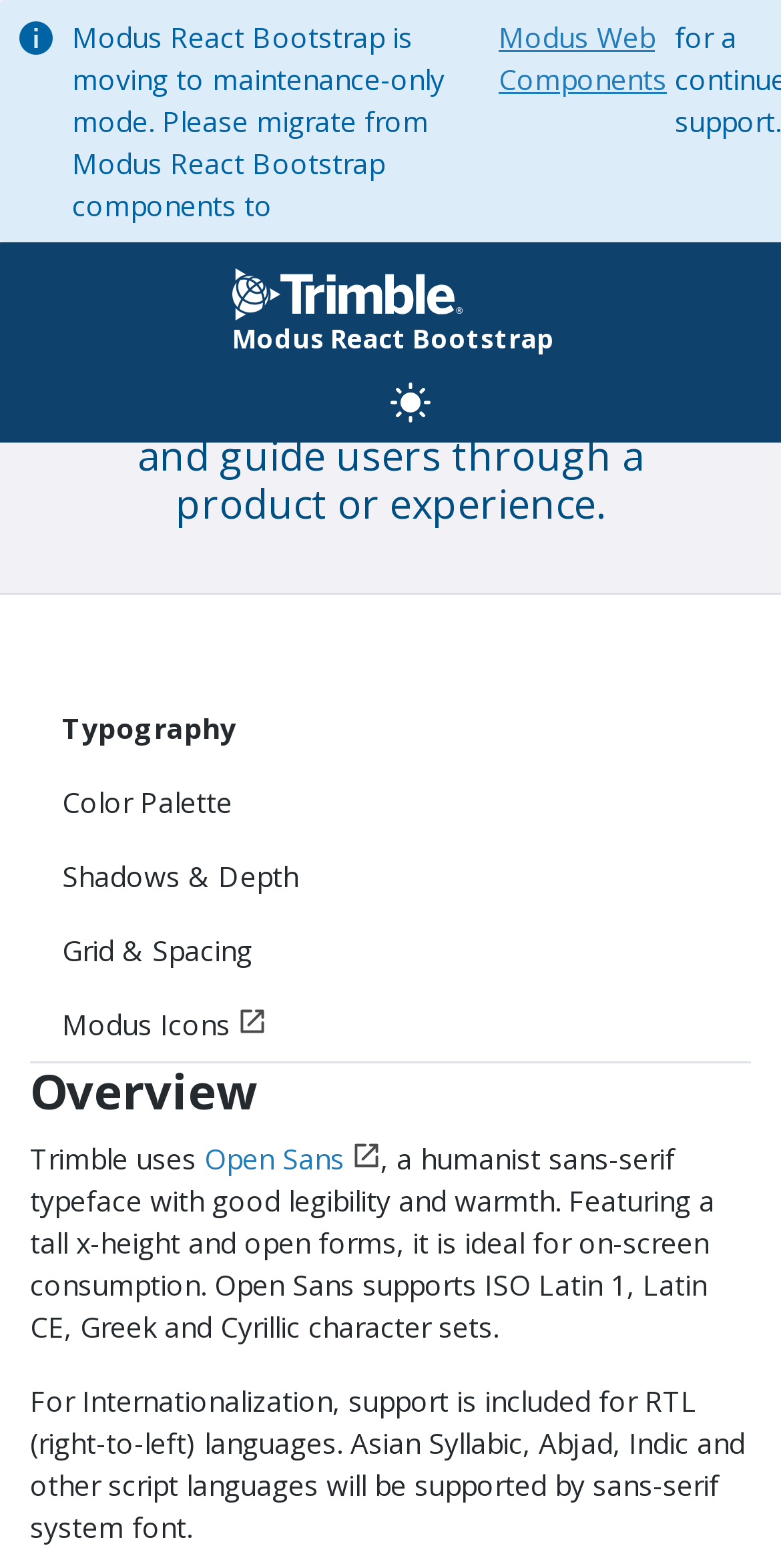Locate the bounding box of the UI element with the following description: "Typography".

[0.038, 0.441, 0.962, 0.488]